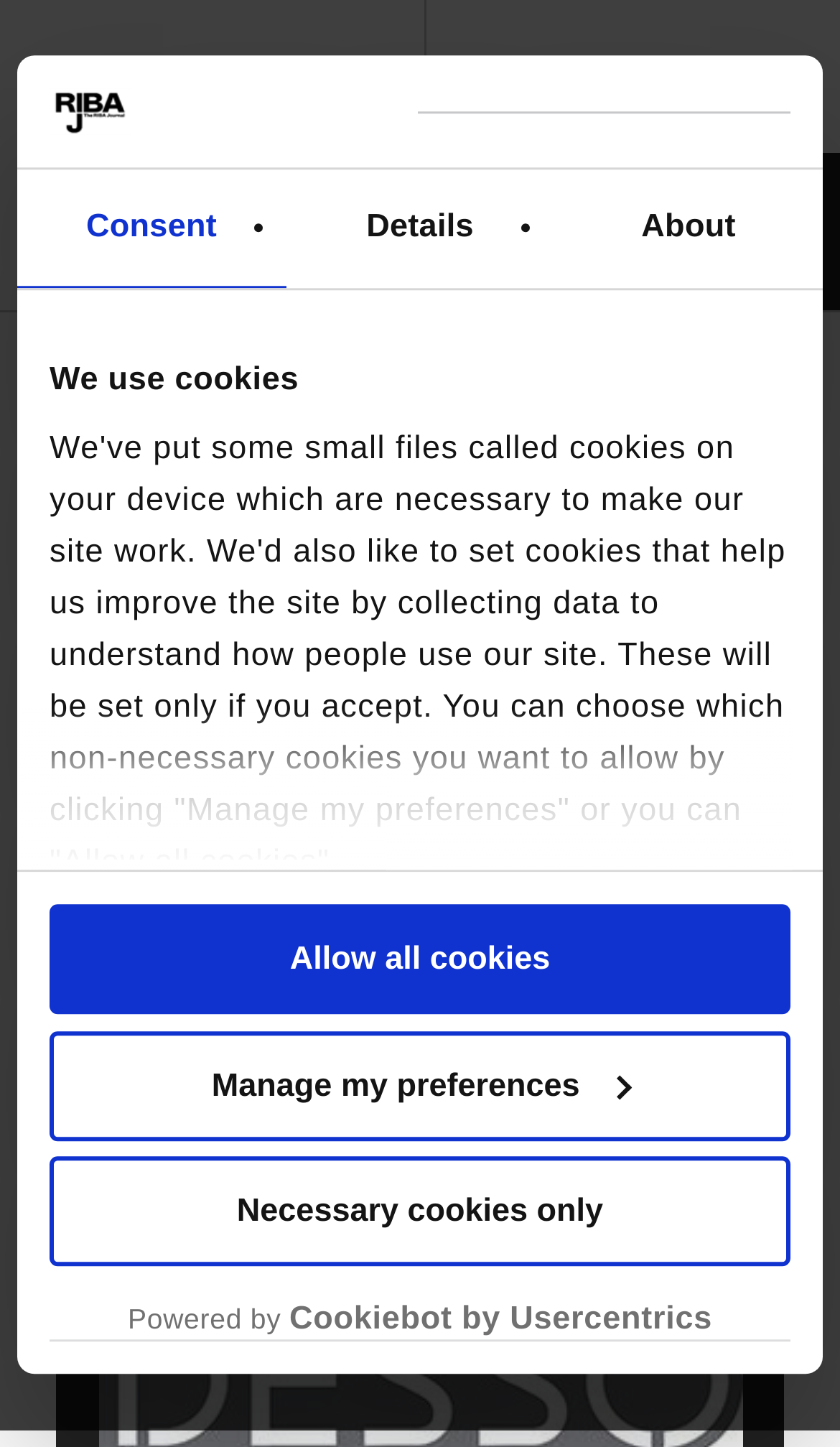Please respond to the question with a concise word or phrase:
What is the position of the 'About' tab?

Rightmost